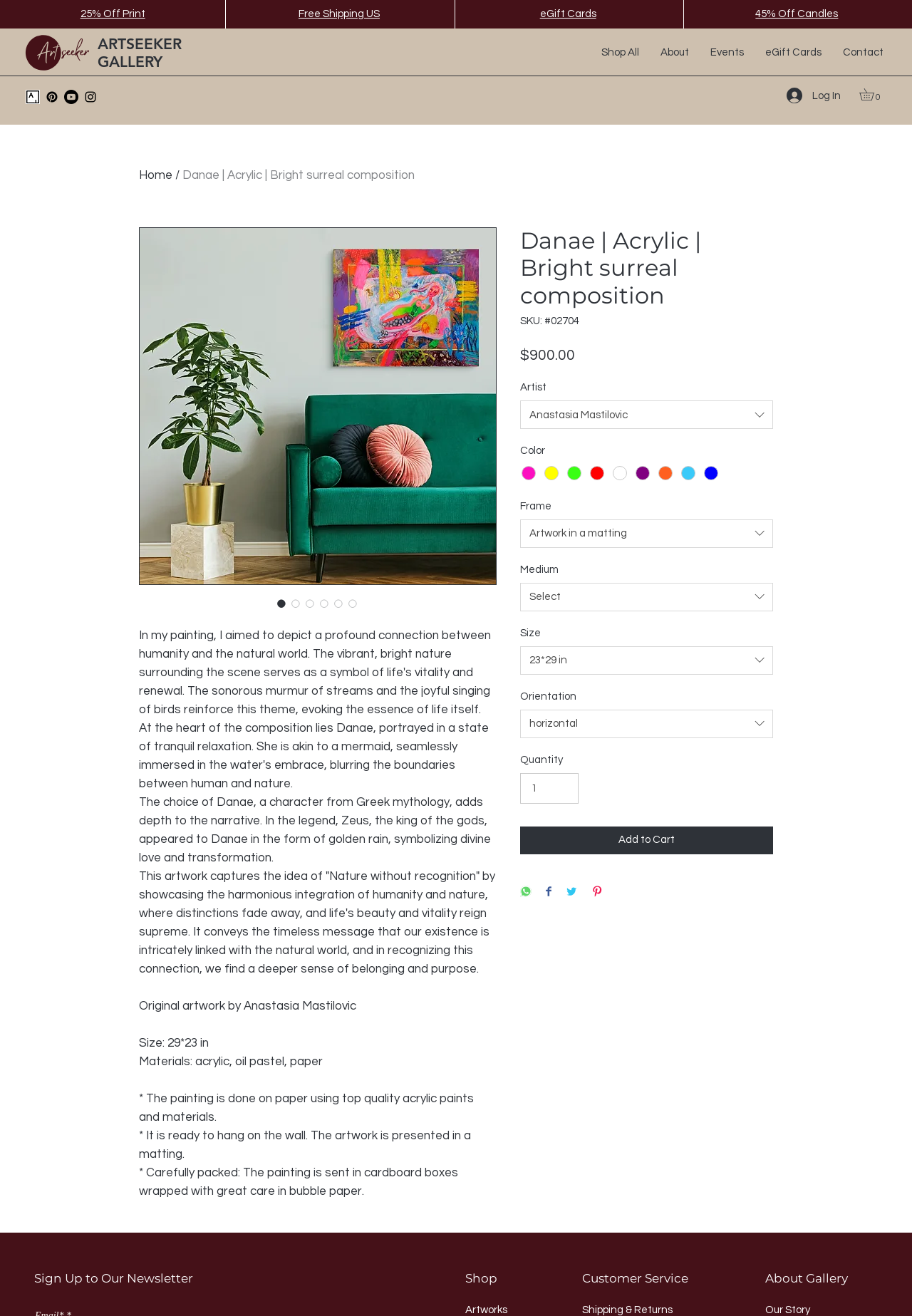Determine the bounding box coordinates of the clickable region to follow the instruction: "Select the 'Frame' option".

[0.57, 0.394, 0.848, 0.416]